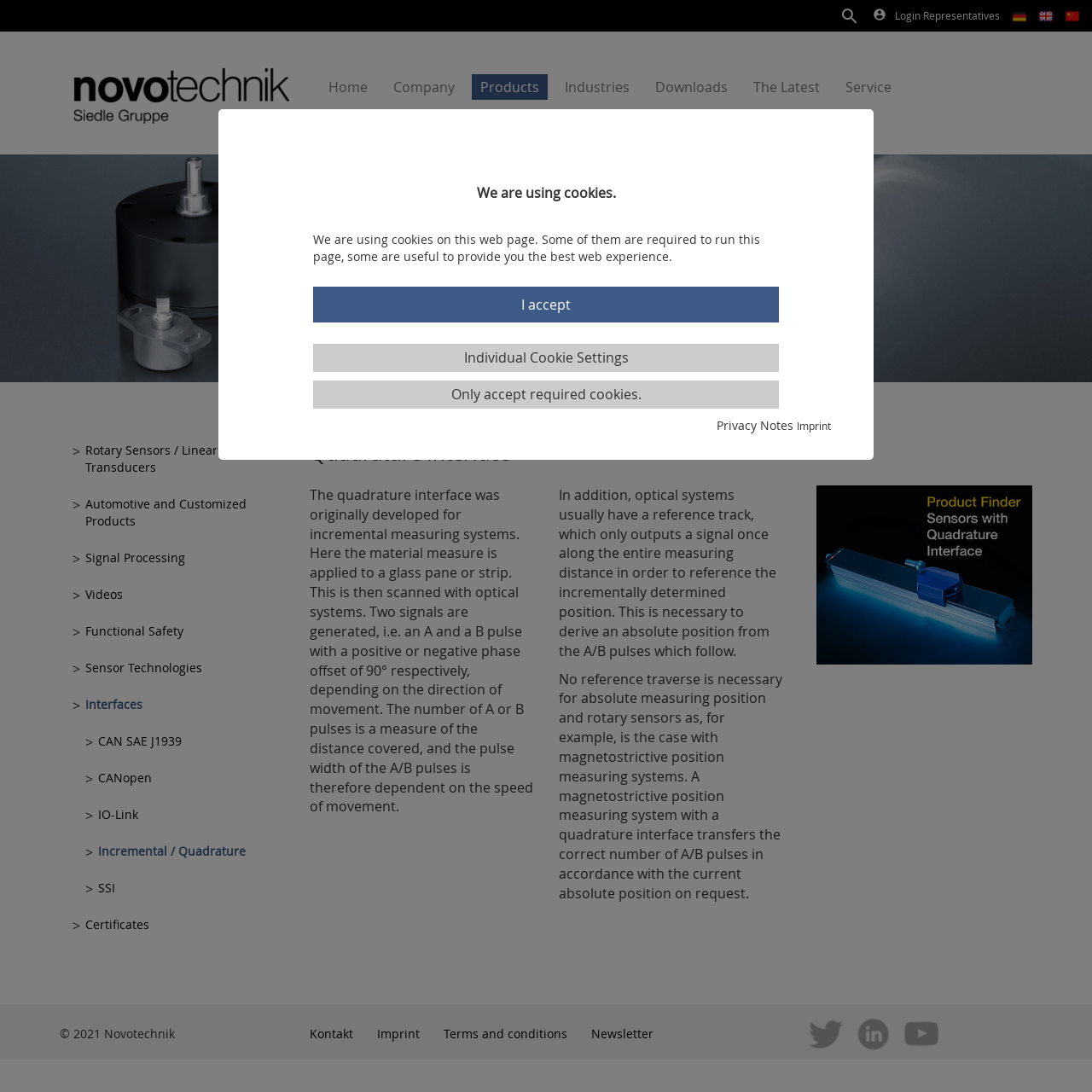Using the provided element description "CAN SAE J1939", determine the bounding box coordinates of the UI element.

[0.09, 0.671, 0.26, 0.686]